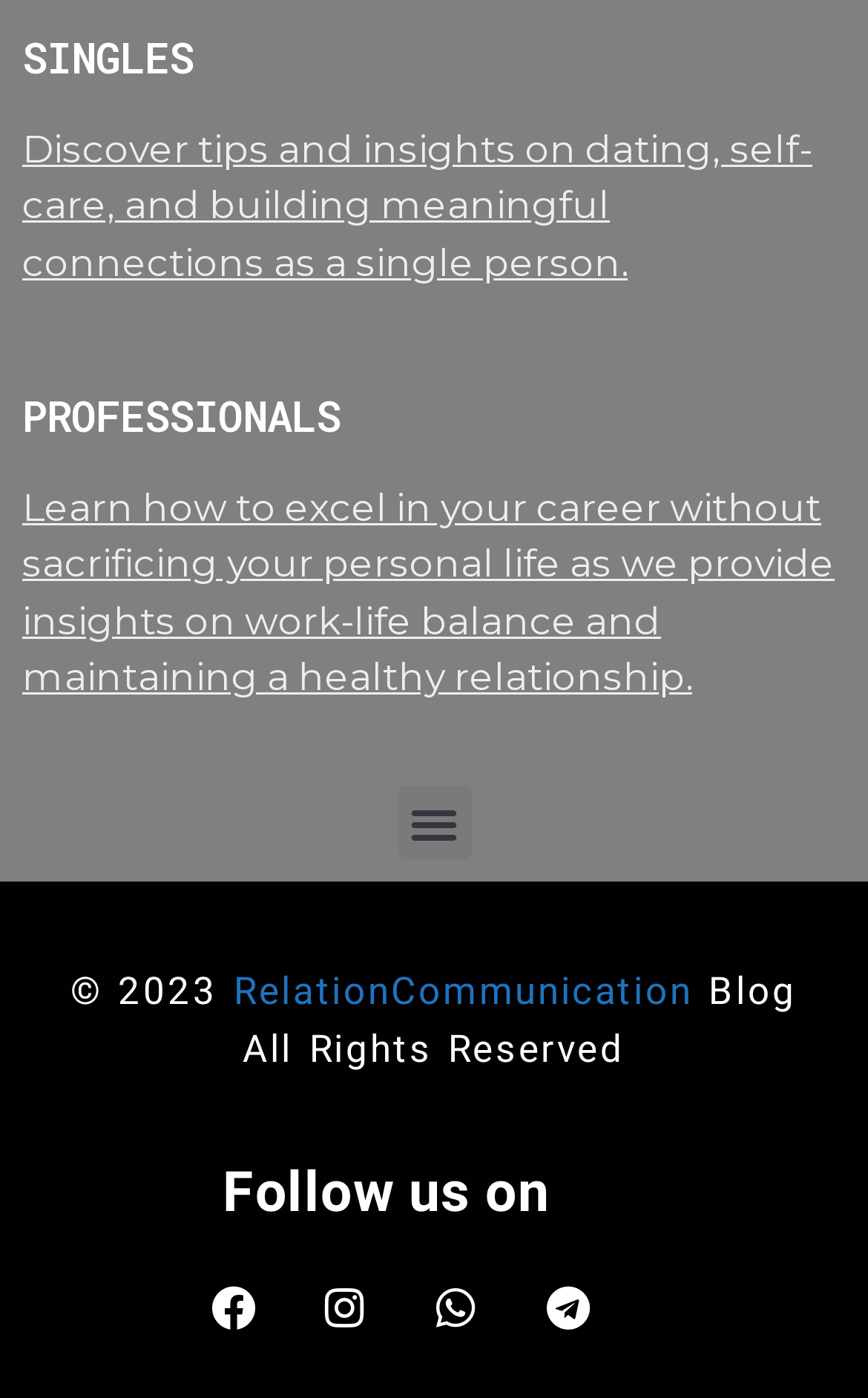Kindly determine the bounding box coordinates of the area that needs to be clicked to fulfill this instruction: "Visit RelationCommunication".

[0.251, 0.693, 0.798, 0.725]